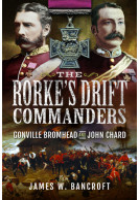What is the background of the book cover?
Provide a thorough and detailed answer to the question.

According to the caption, the background of the book cover is rich with dramatic imagery of battle scenes, hinting at the conflict's intensity, which provides a vivid presentation of the military history and the significant contributions of the two commanders in the war.